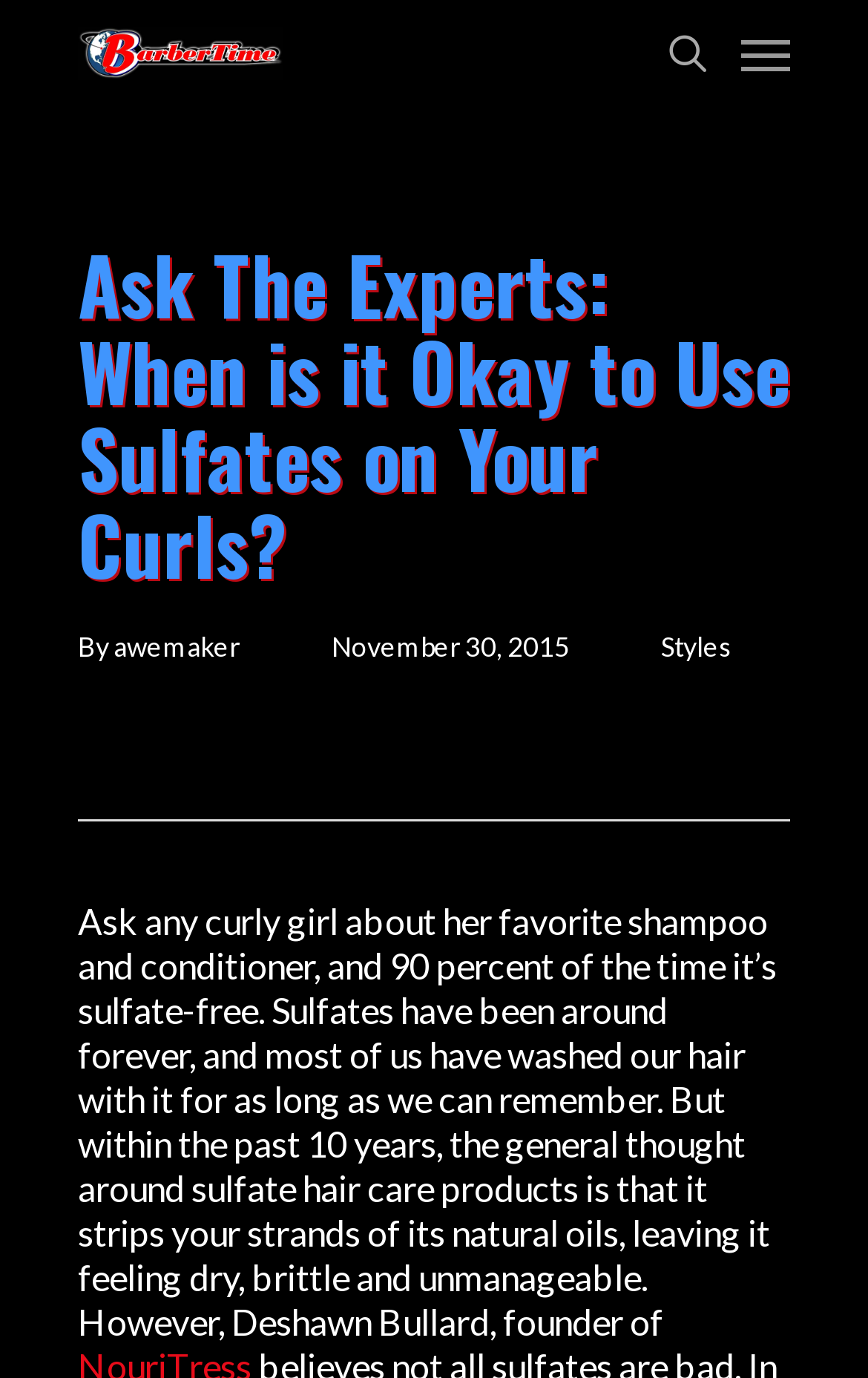Provide the bounding box coordinates of the HTML element described by the text: "Menu". The coordinates should be in the format [left, top, right, bottom] with values between 0 and 1.

[0.854, 0.023, 0.91, 0.055]